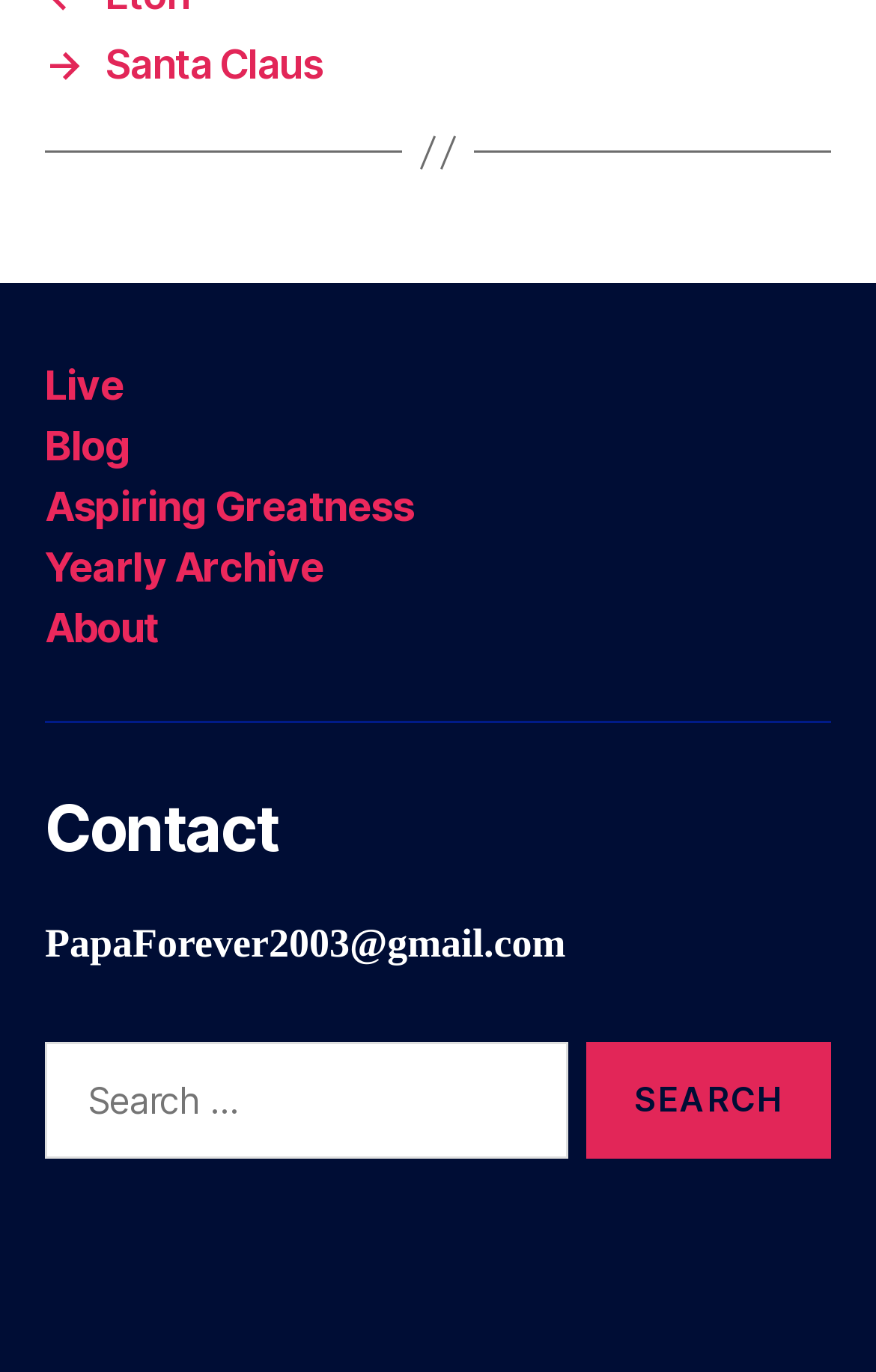What is the purpose of the search box?
Refer to the screenshot and respond with a concise word or phrase.

To search the website